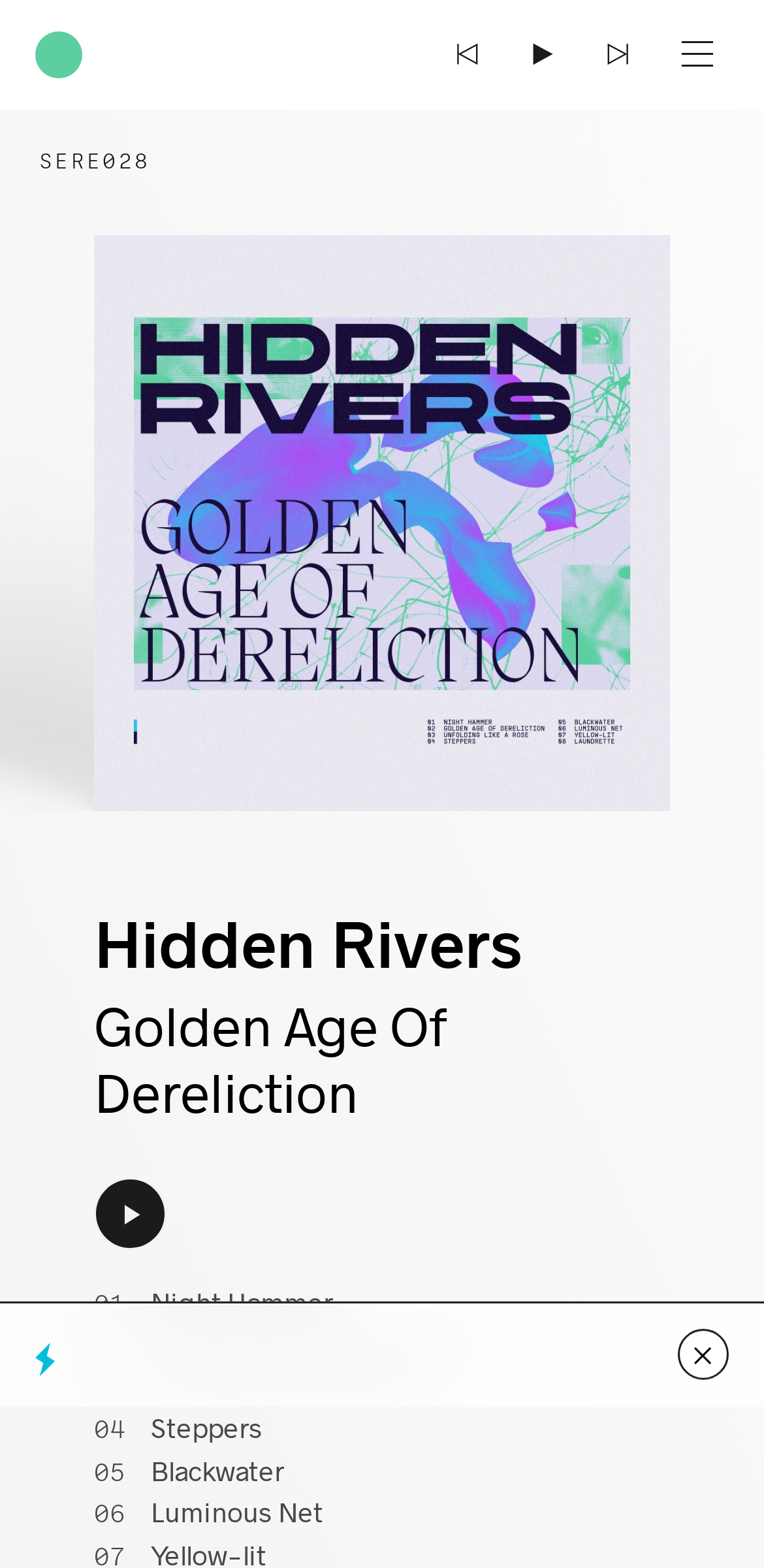Bounding box coordinates are specified in the format (top-left x, top-left y, bottom-right x, bottom-right y). All values are floating point numbers bounded between 0 and 1. Please provide the bounding box coordinate of the region this sentence describes: 02 Golden Age Of Dereliction

[0.123, 0.843, 0.618, 0.87]